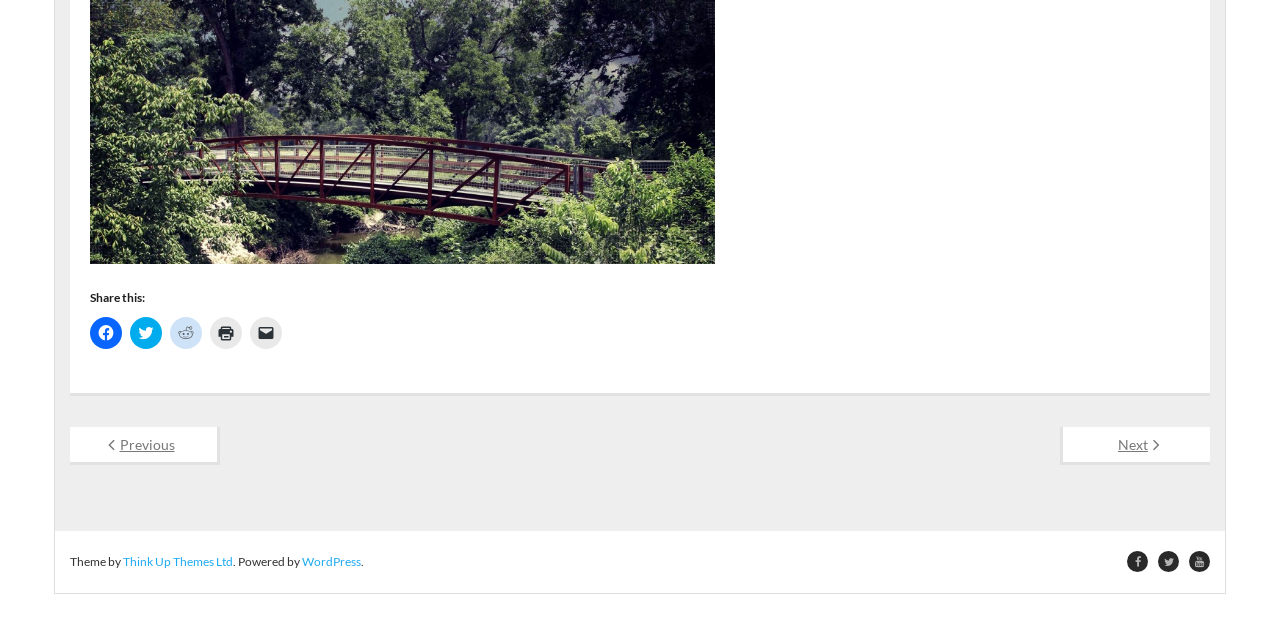How many social media sharing options are available?
Based on the visual information, provide a detailed and comprehensive answer.

I counted the number of social media sharing links available on the webpage, which are Facebook, Twitter, Reddit, Print, and Email a link to a friend, totaling 5 options.